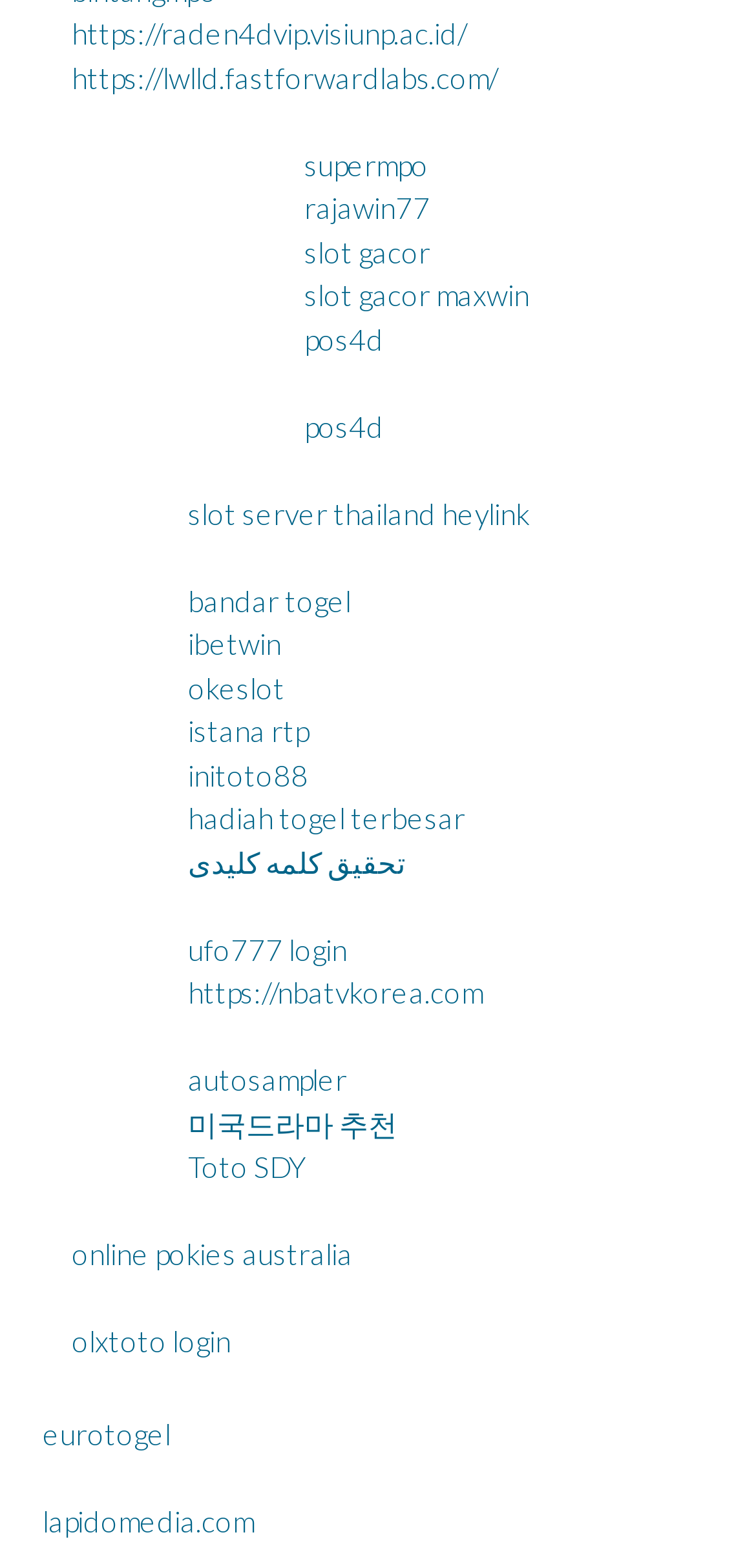Please identify the bounding box coordinates of the element I need to click to follow this instruction: "go to supermpo".

[0.403, 0.094, 0.567, 0.116]